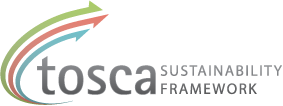Refer to the screenshot and answer the following question in detail:
What is the focus of the framework?

The word 'SUSTAINABILITY FRAMEWORK' is presented in a lighter font beneath the name, emphasizing the framework's focus on integrating sustainable practices within organizational strategies.